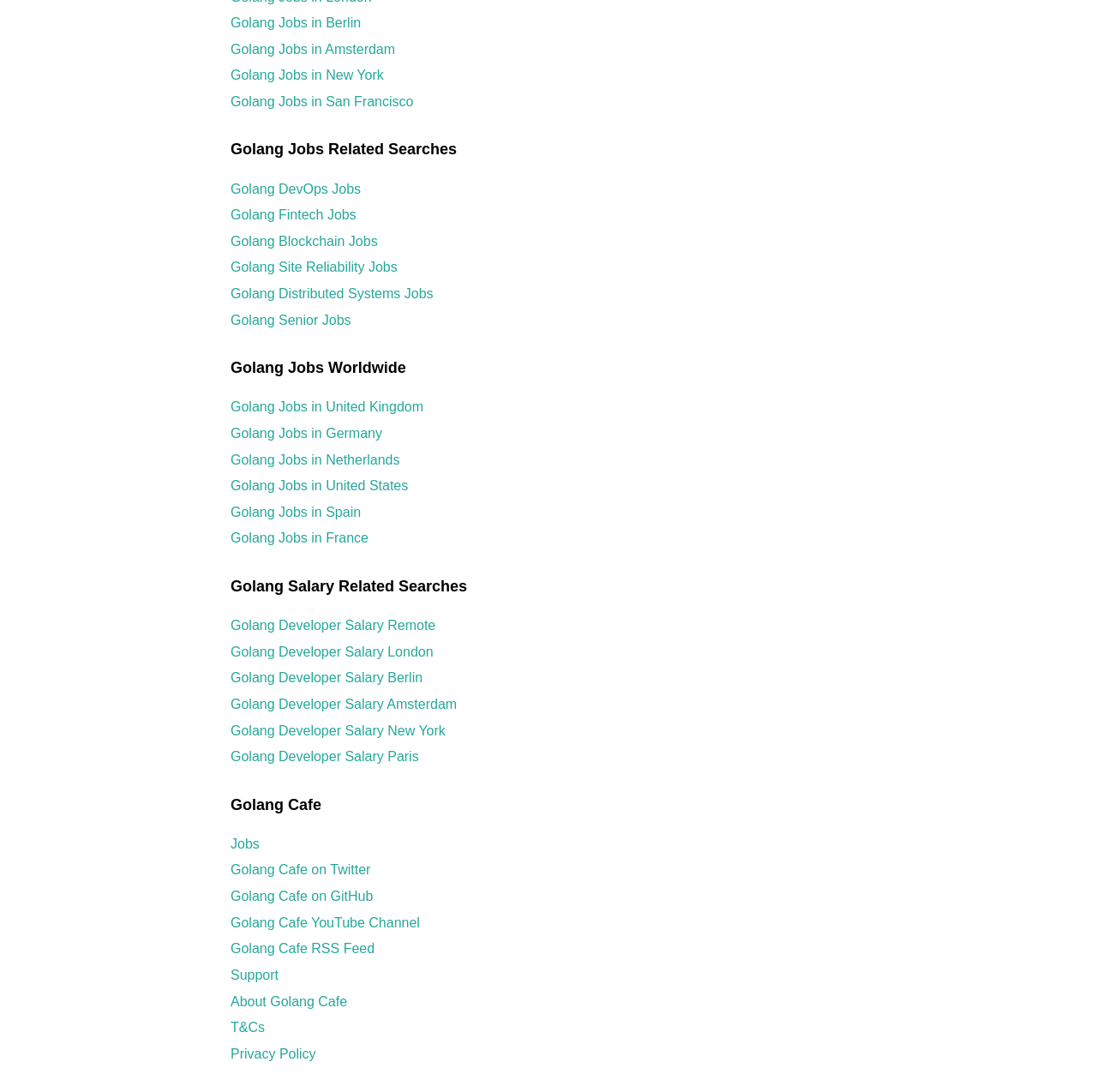Find the bounding box of the UI element described as: "T&Cs". The bounding box coordinates should be given as four float values between 0 and 1, i.e., [left, top, right, bottom].

[0.21, 0.934, 0.241, 0.948]